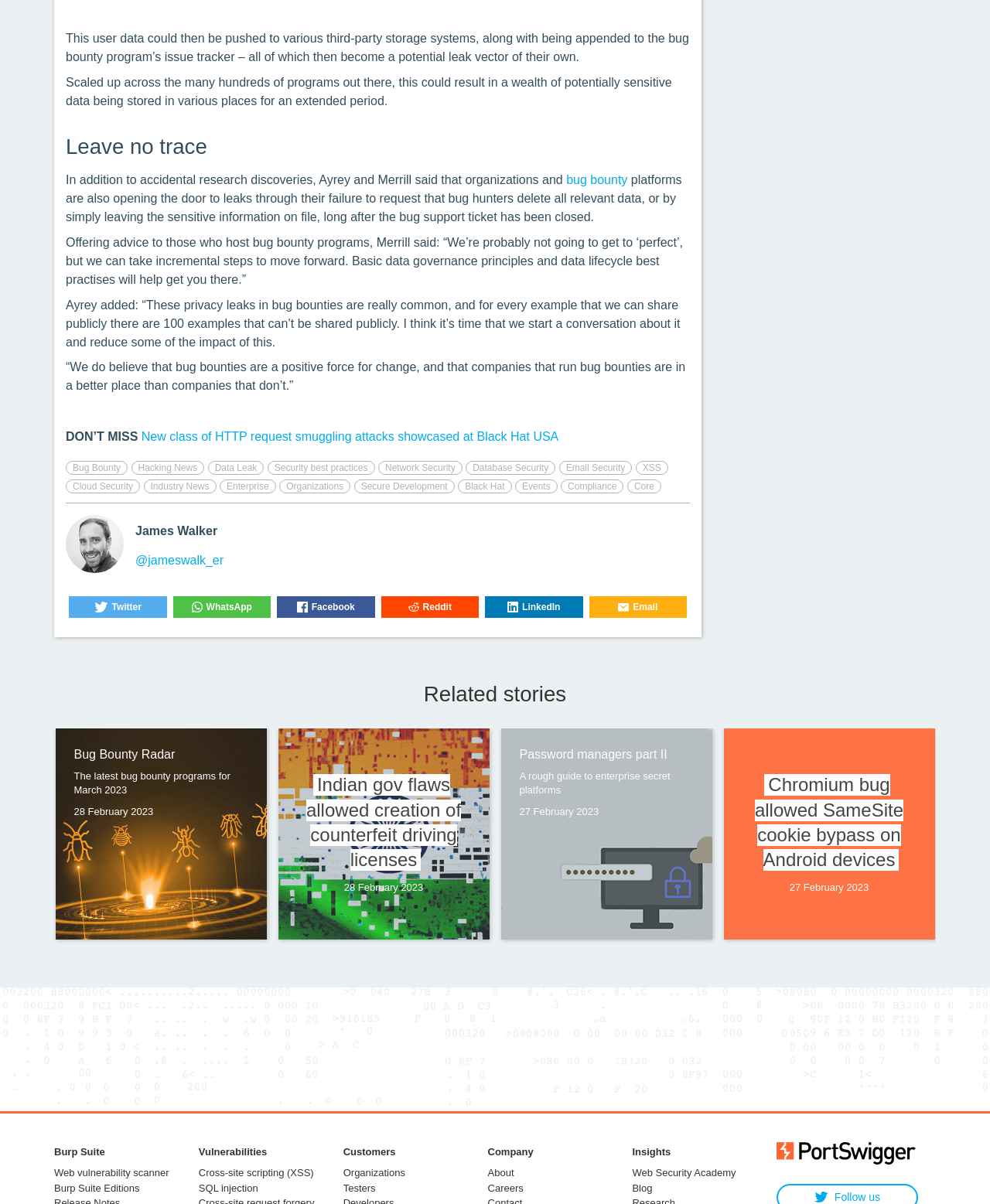Who is quoted in the article?
Give a single word or phrase answer based on the content of the image.

Merrill and Ayrey